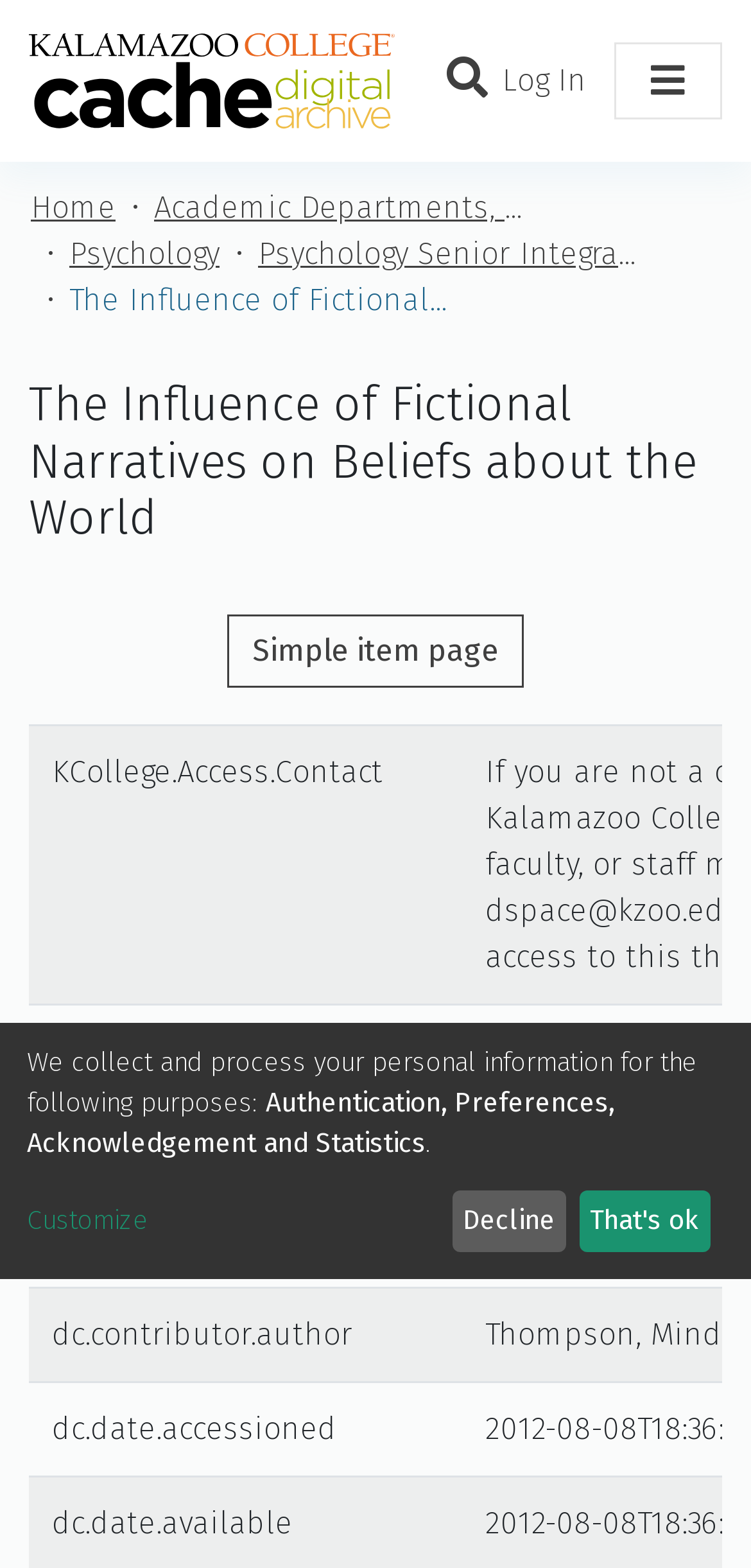Find the bounding box coordinates of the area to click in order to follow the instruction: "View communities and collections".

[0.049, 0.103, 0.951, 0.152]